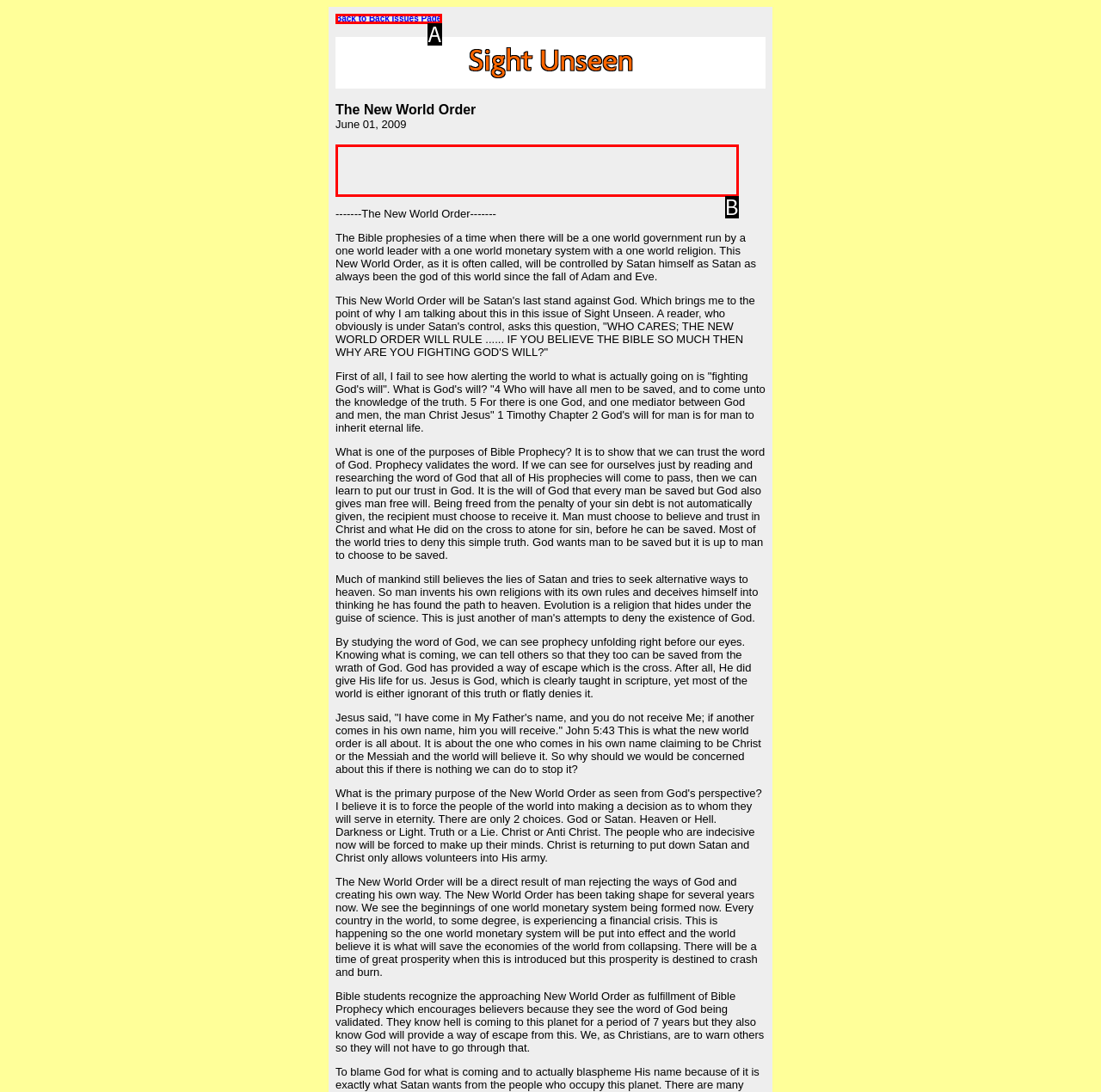Select the HTML element that corresponds to the description: aria-label="Advertisement" name="aswift_0" title="Advertisement". Reply with the letter of the correct option.

B